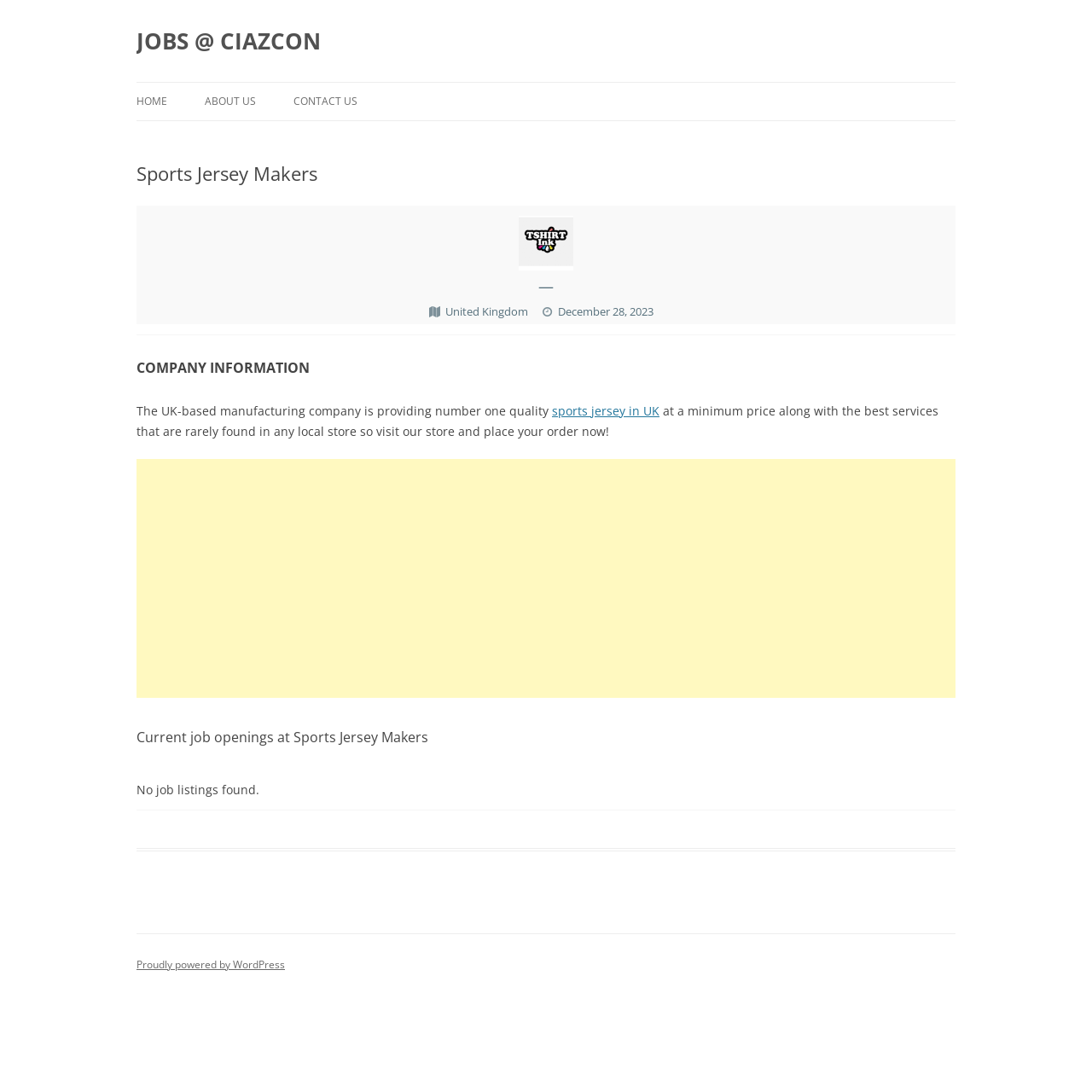Construct a comprehensive caption that outlines the webpage's structure and content.

The webpage is about Sports Jersey Makers, a UK-based manufacturing company. At the top, there is a heading "JOBS @ CIAZCON" with a link to the same title. Below it, there are three links: "HOME", "ABOUT US", and "CONTACT US", aligned horizontally. 

The main content area starts below these links, with a heading "Sports Jersey Makers" followed by a horizontal line. Below the line, there is a brief description of the company, stating that it provides high-quality sports jerseys at a minimum price along with excellent services. The description includes a link to "sports jersey in UK". 

Further down, there is a section titled "COMPANY INFORMATION" with a brief paragraph about the company. Below this section, there is an advertisement iframe. 

The next section is titled "Current job openings at Sports Jersey Makers", but it displays a message "No job listings found." At the very bottom of the page, there is a link "Proudly powered by WordPress".